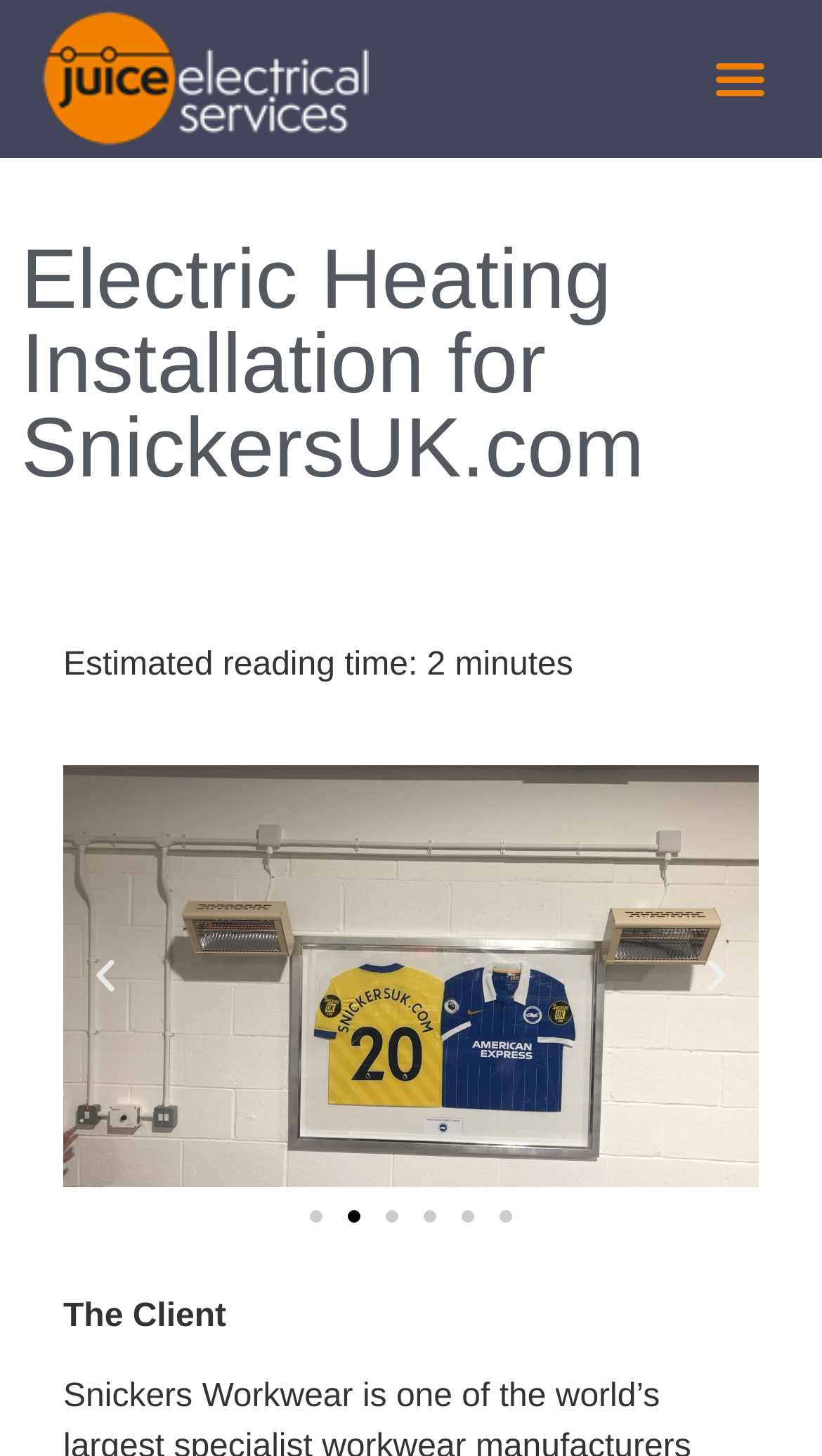What is the main heading of this webpage? Please extract and provide it.

Electric Heating Installation for SnickersUK.com